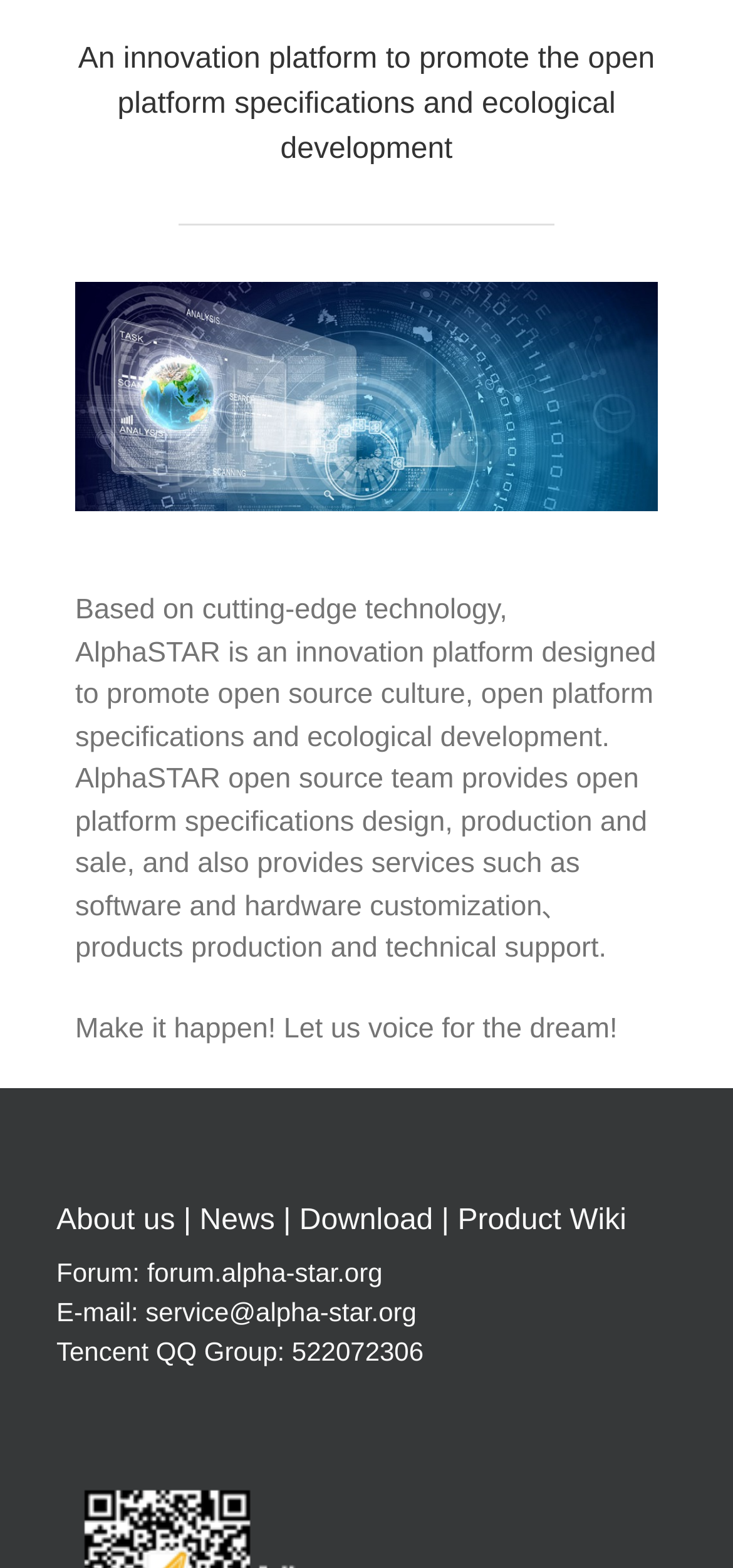Identify the bounding box for the described UI element: "About us".

[0.077, 0.768, 0.239, 0.789]